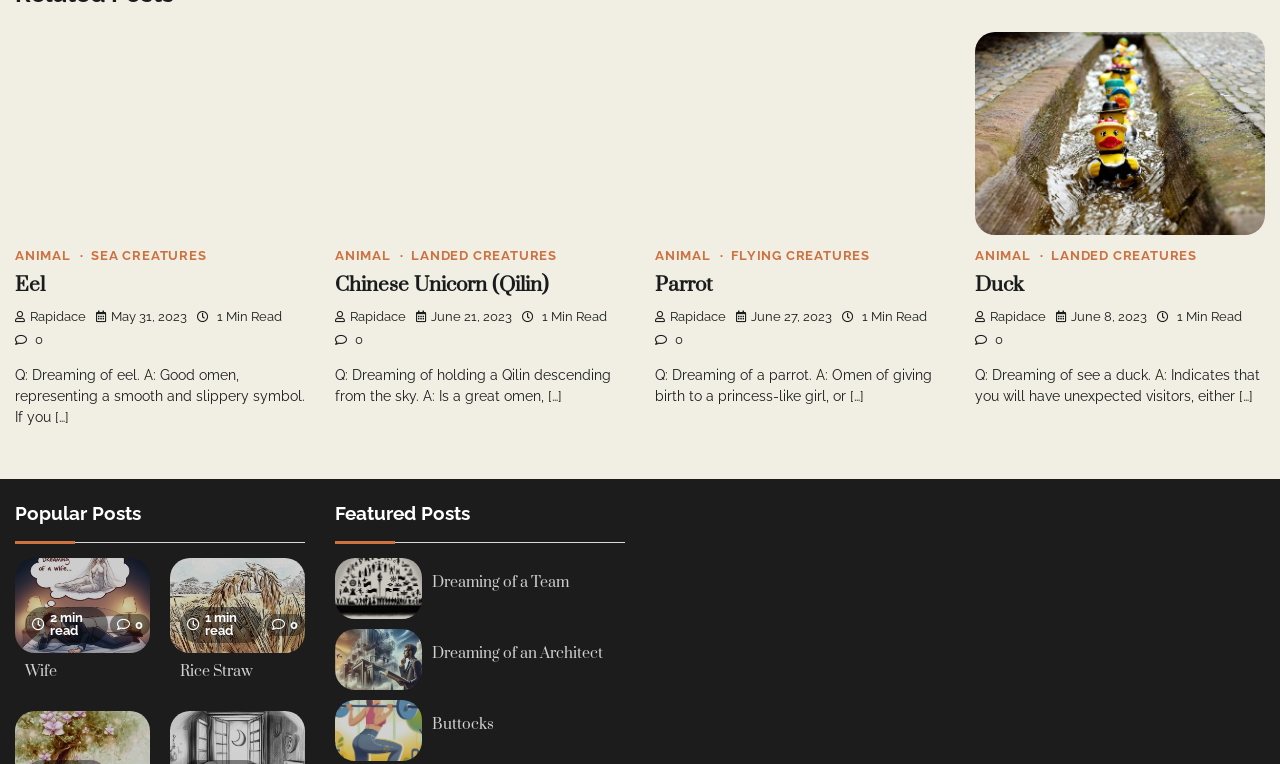What is the title of the second featured post?
Please respond to the question thoroughly and include all relevant details.

I examined the section with the heading 'Featured Posts' and found the second link element [490] with the heading 'Dreaming of a Team', which is the title of the second featured post.